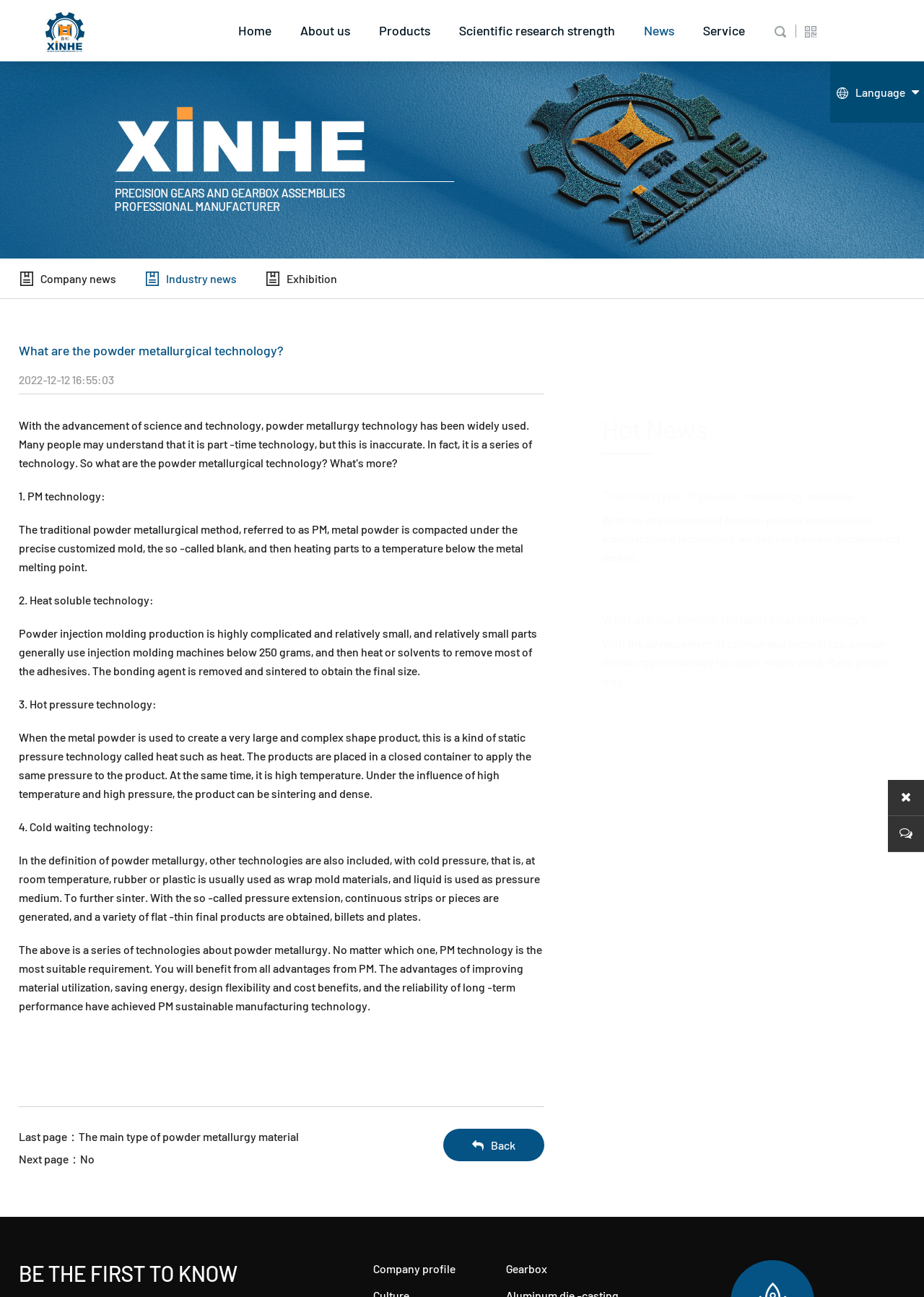Can you show the bounding box coordinates of the region to click on to complete the task described in the instruction: "View the 'What are the powder metallurgical technology?' article"?

[0.047, 0.017, 0.094, 0.03]